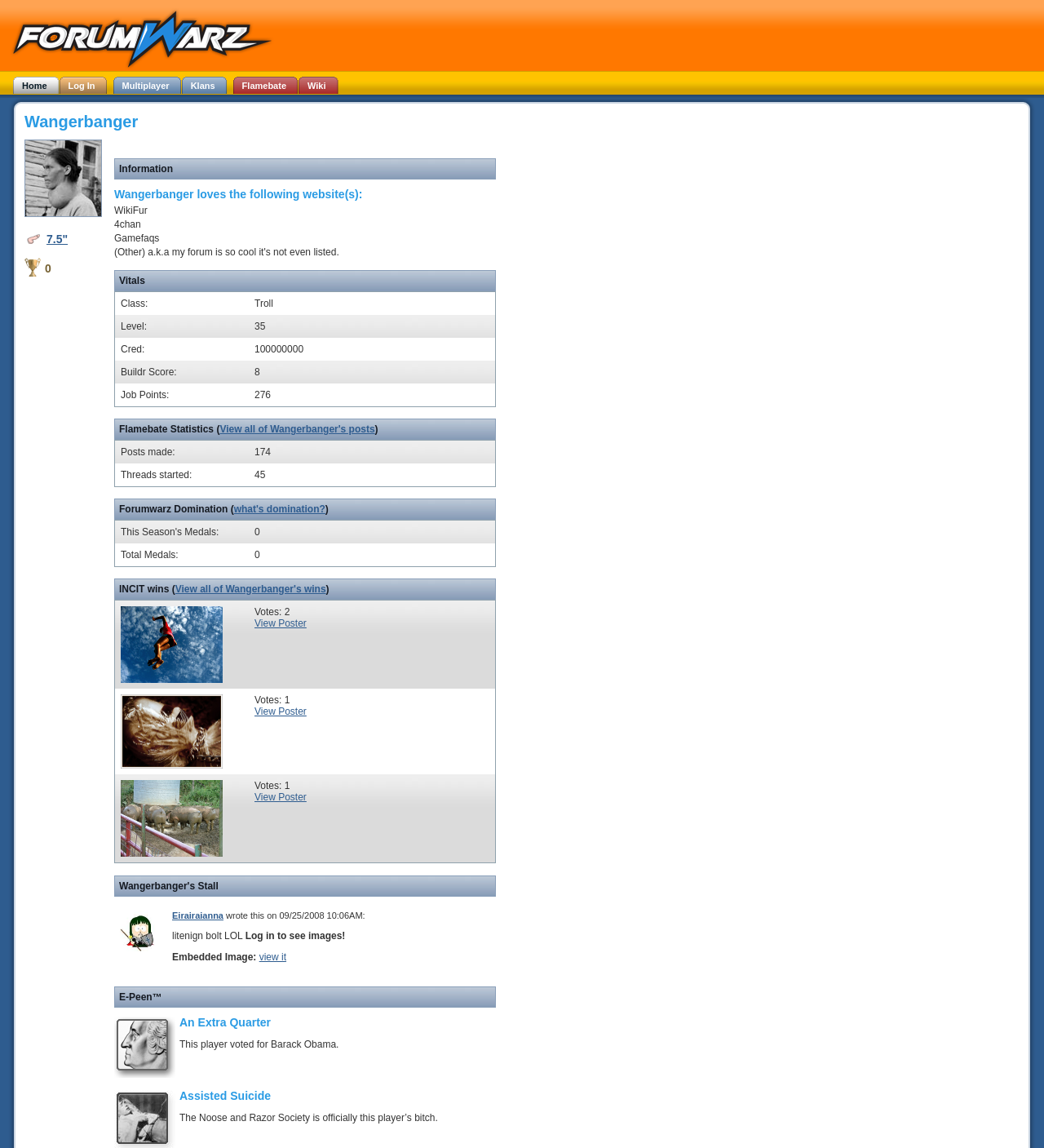Please provide the bounding box coordinates in the format (top-left x, top-left y, bottom-right x, bottom-right y). Remember, all values are floating point numbers between 0 and 1. What is the bounding box coordinate of the region described as: Multiplayer

[0.108, 0.067, 0.174, 0.082]